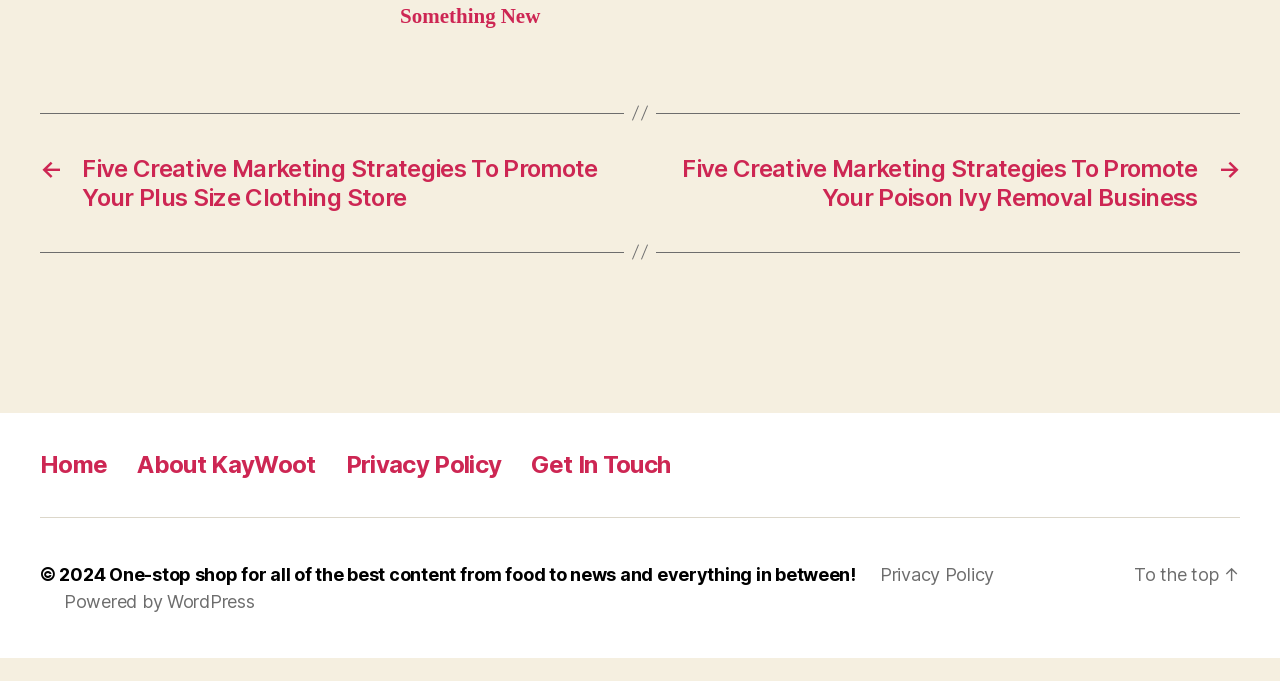What is the purpose of the links in the navigation section?
Please elaborate on the answer to the question with detailed information.

The links in the navigation section, such as 'Post', 'Home', 'About KayWoot', etc., are meant to help users navigate to different sections or pages of the website. They are placed in a prominent location to facilitate easy access to various parts of the website.